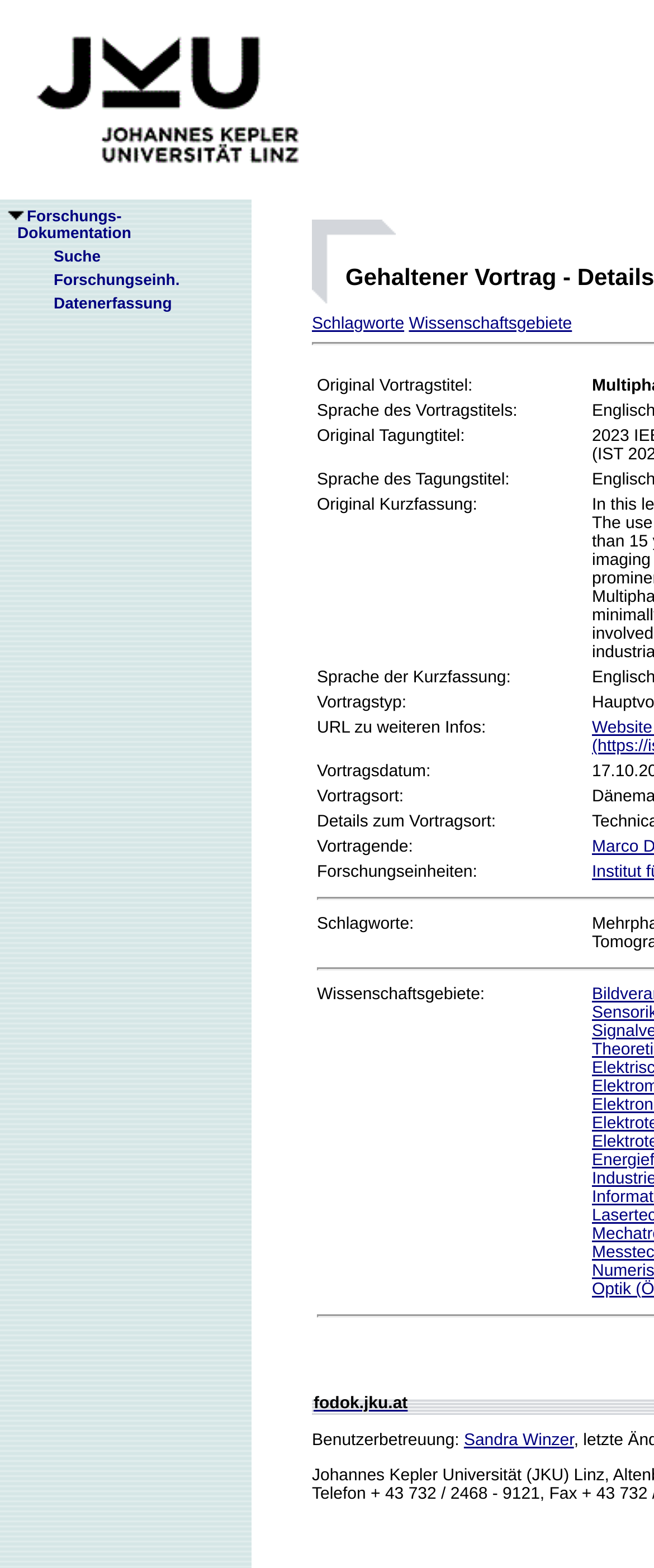What is the title of the original lecture?
Examine the image closely and answer the question with as much detail as possible.

The title of the original lecture is not provided on this webpage. However, there is a table cell that says 'Original Vortragstitel:' but it does not contain the actual title.